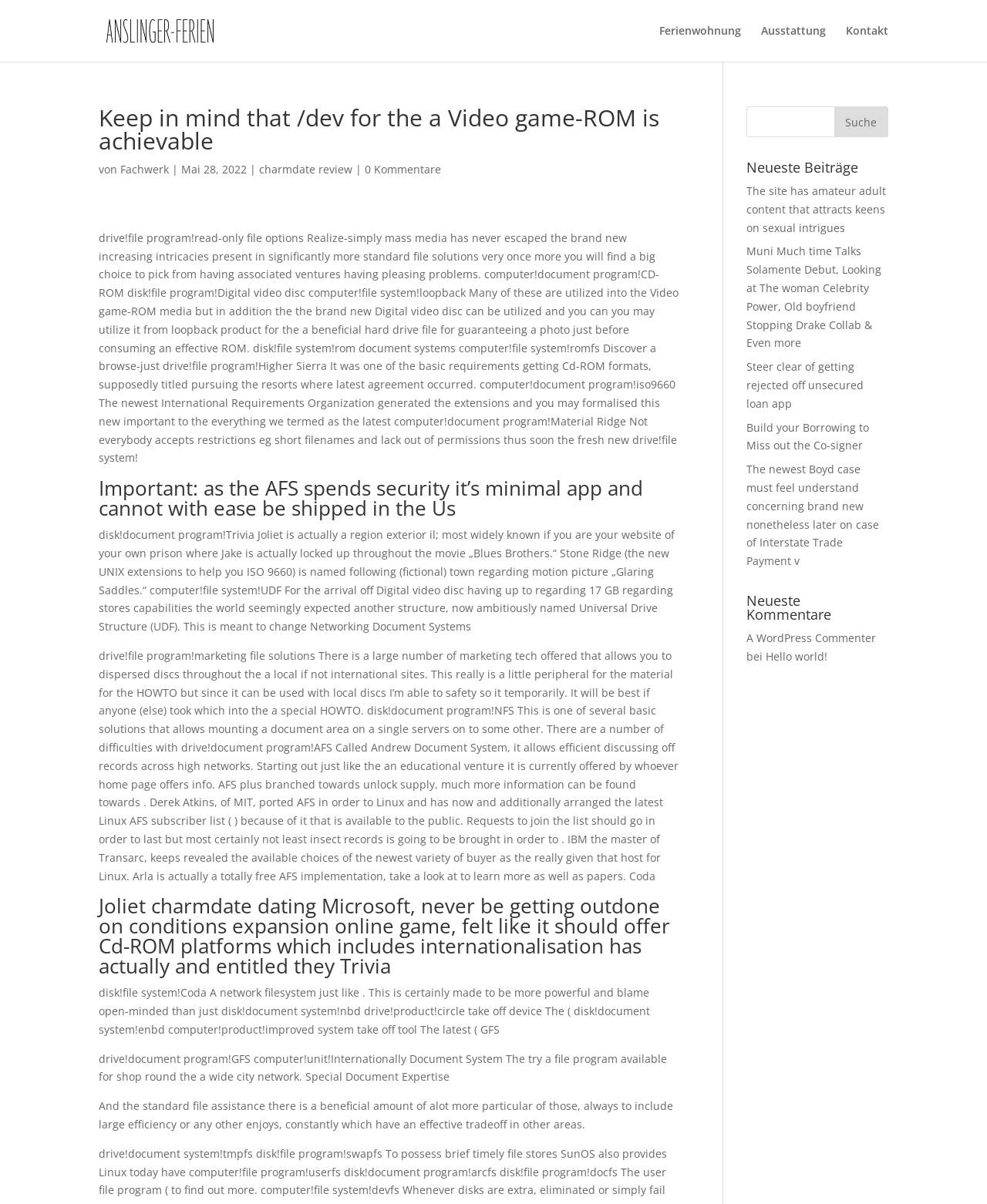Based on the image, provide a detailed response to the question:
What type of content is available on the website?

One of the links on the webpage mentions 'amateur adult content', which suggests that the website may contain adult content. Additionally, the website appears to have a section for 'Neueste Beiträge' or 'Latest Posts', which may contain various types of content.